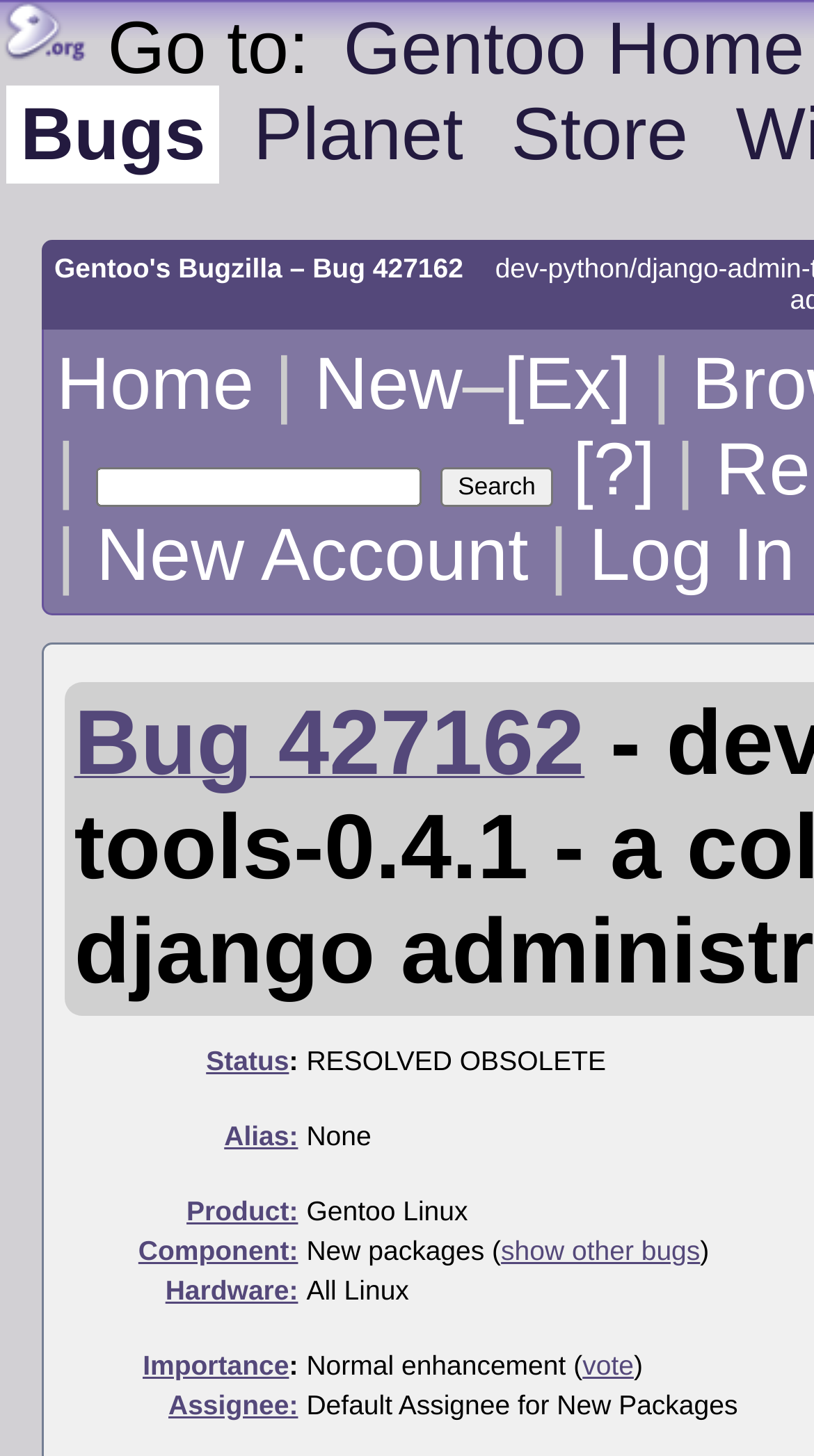Please answer the following question using a single word or phrase: 
What is the purpose of the 'Quick Search' textbox?

Search